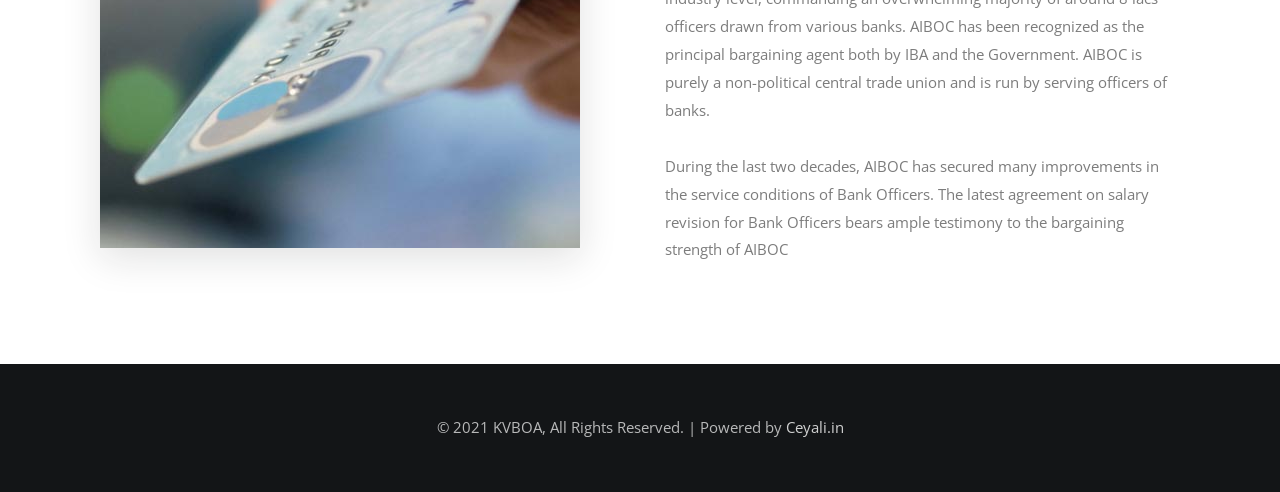Identify and provide the bounding box coordinates of the UI element described: "Ceyali.in". The coordinates should be formatted as [left, top, right, bottom], with each number being a float between 0 and 1.

[0.614, 0.848, 0.659, 0.889]